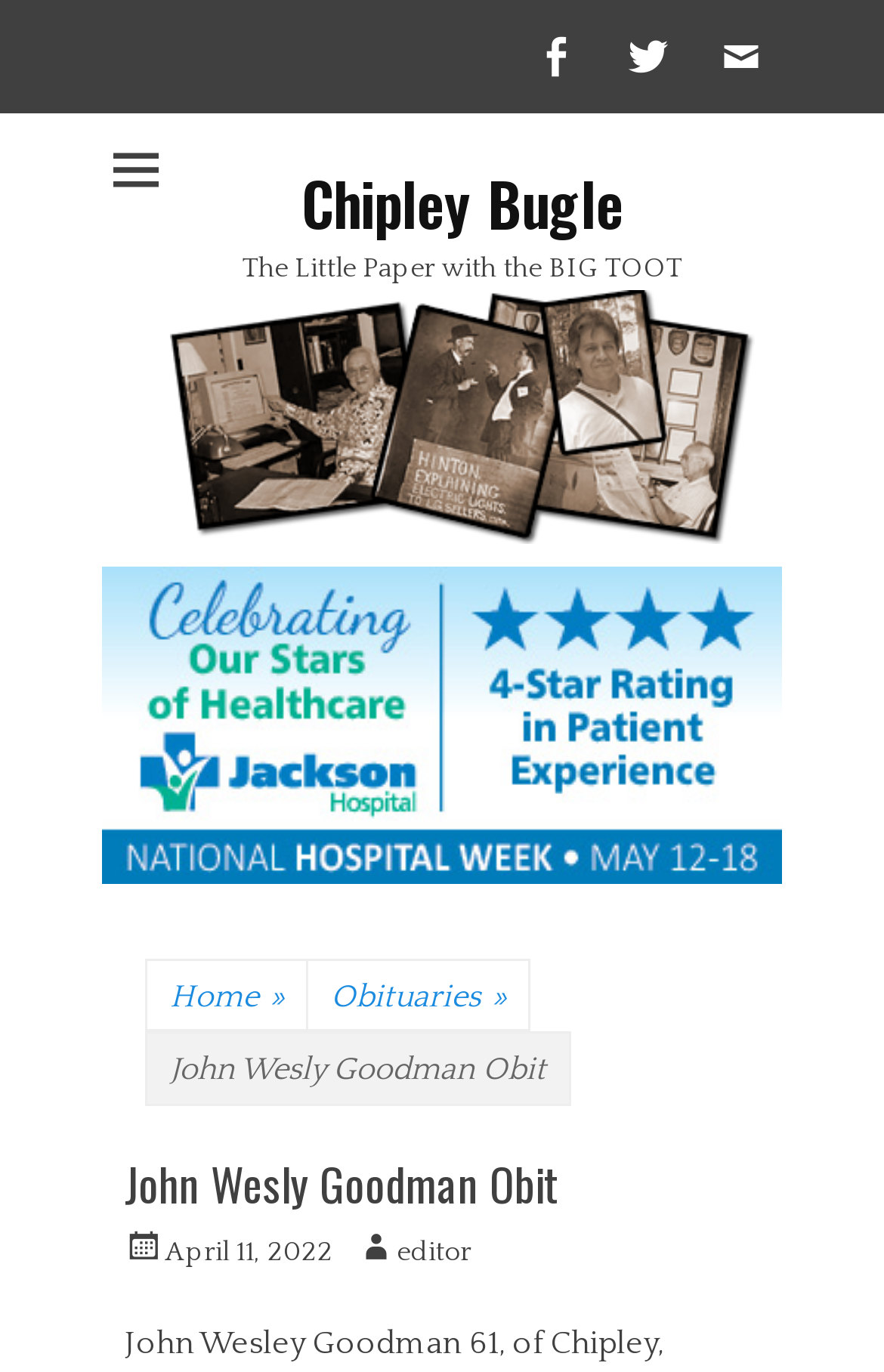Using the description "April 11, 2022April 11, 2022", predict the bounding box of the relevant HTML element.

[0.141, 0.901, 0.377, 0.923]